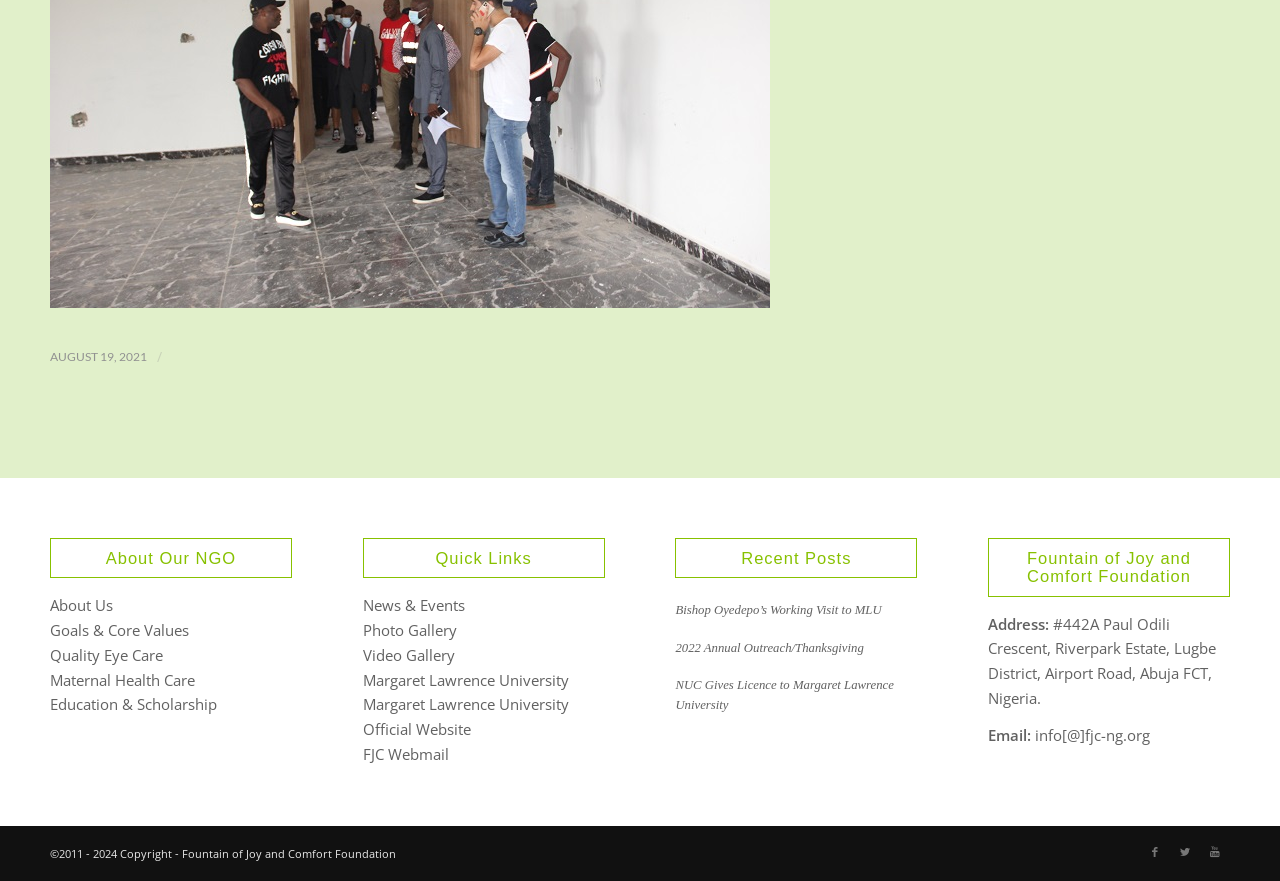What are the categories of links under 'About Our NGO'?
Answer with a single word or short phrase according to what you see in the image.

About Us, Goals & Core Values, Quality Eye Care, Maternal Health Care, Education & Scholarship